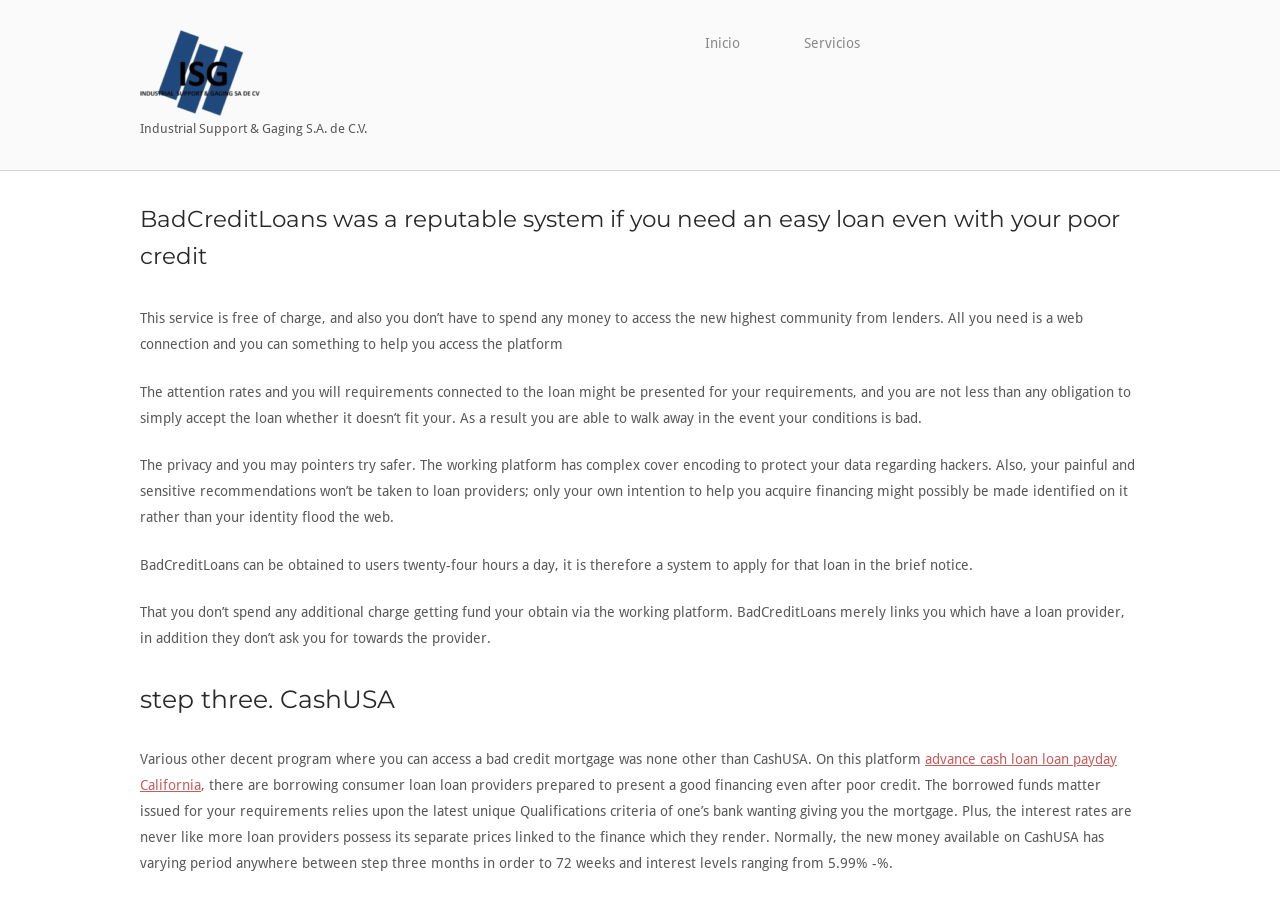Describe all the significant parts and information present on the webpage.

This webpage is about BadCreditLoans, a reputable system for obtaining easy loans even with poor credit. At the top, there is a layout table that spans most of the width of the page. Within this table, there are two links on the left side, one with no text and another with the text "Industrial Support & Gaging S.A. de C.V.". On the right side, there are two more links, "Inicio" and "Servicios", which are likely navigation links.

Below the layout table, there is a header section that spans the full width of the page. This section contains a heading with the same text as the meta description, "BadCreditLoans was a reputable system if you need an easy loan even with your poor credit". 

Following the header, there are four paragraphs of static text that describe the benefits of using BadCreditLoans. The first paragraph explains that the service is free of charge and that users can access the platform without spending any money. The second paragraph mentions that users are not obligated to accept a loan if the terms are not favorable. The third paragraph assures users that their personal data is safe and secure on the platform. The fourth paragraph states that BadCreditLoans is available 24/7, making it a convenient option for users.

Below these paragraphs, there is a heading that reads "step three. CashUSA", which introduces another platform for accessing bad credit loans. The following paragraph describes CashUSA as a decent program that connects users with lenders who can provide loans even with poor credit. There is also a link with the text "advance cash loan loan payday California" and another paragraph that explains the loan terms and interest rates offered by CashUSA.